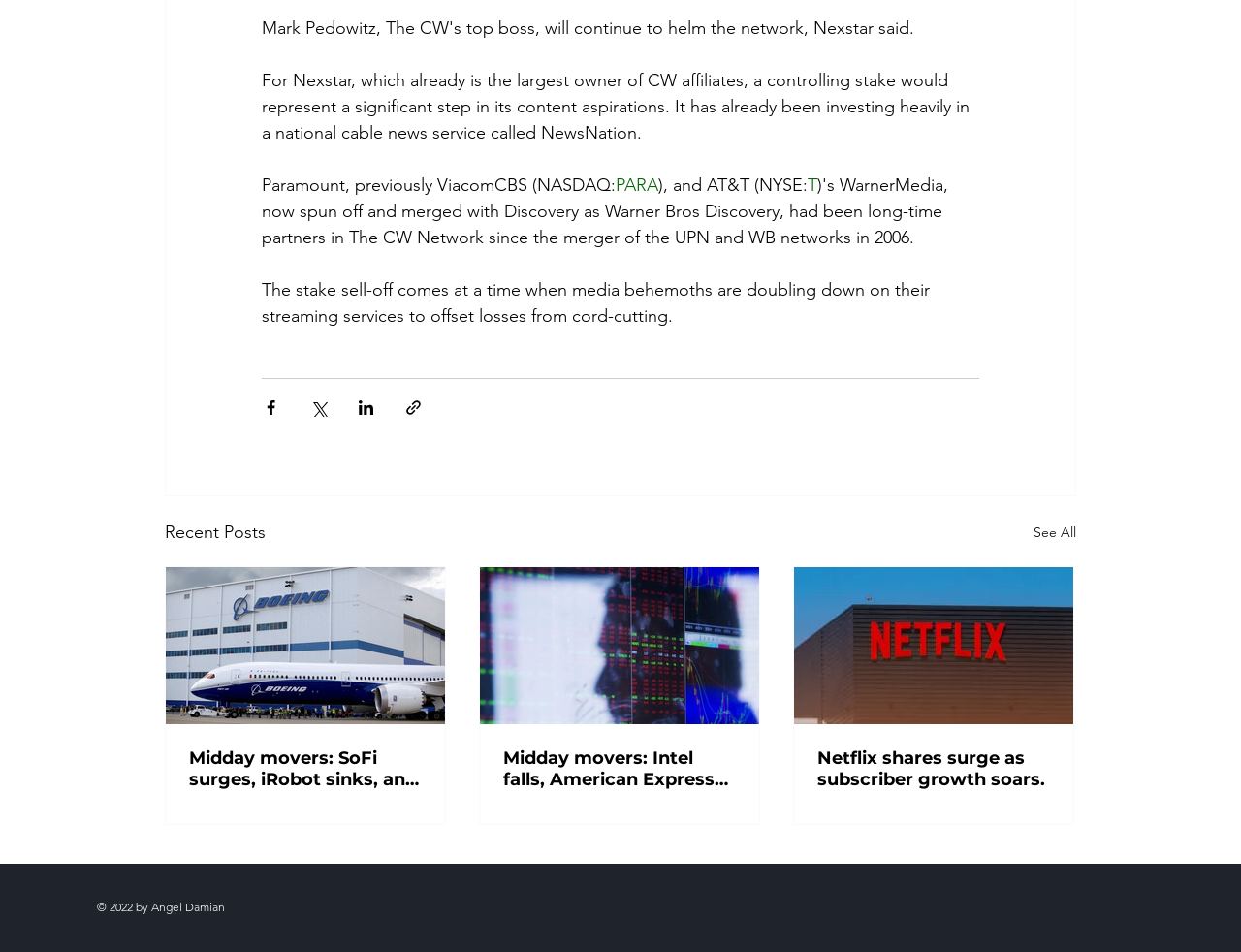What is the topic of the article?
Using the image, answer in one word or phrase.

Nexstar and Paramount